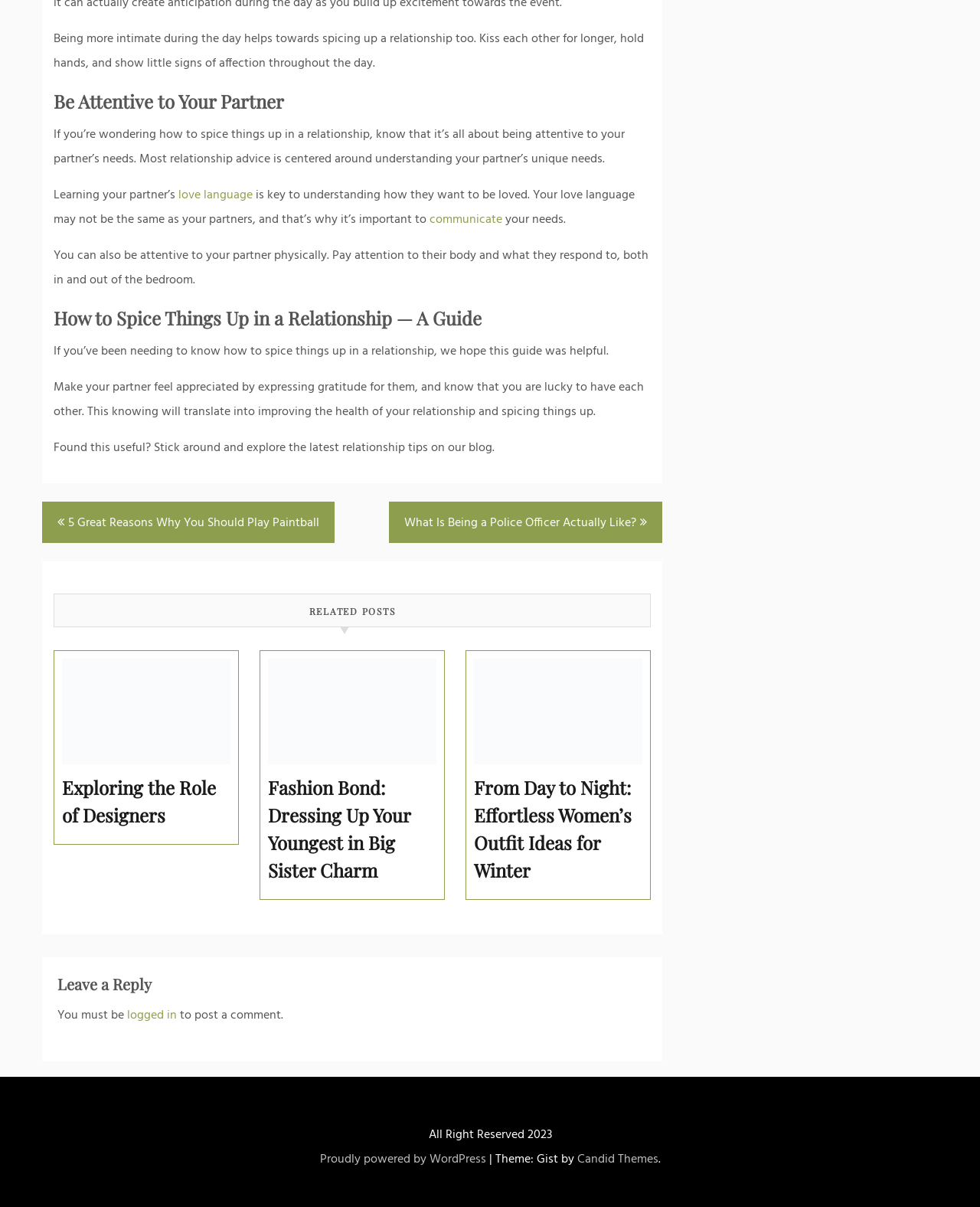Using the element description: "Proudly powered by WordPress", determine the bounding box coordinates for the specified UI element. The coordinates should be four float numbers between 0 and 1, [left, top, right, bottom].

[0.326, 0.953, 0.496, 0.969]